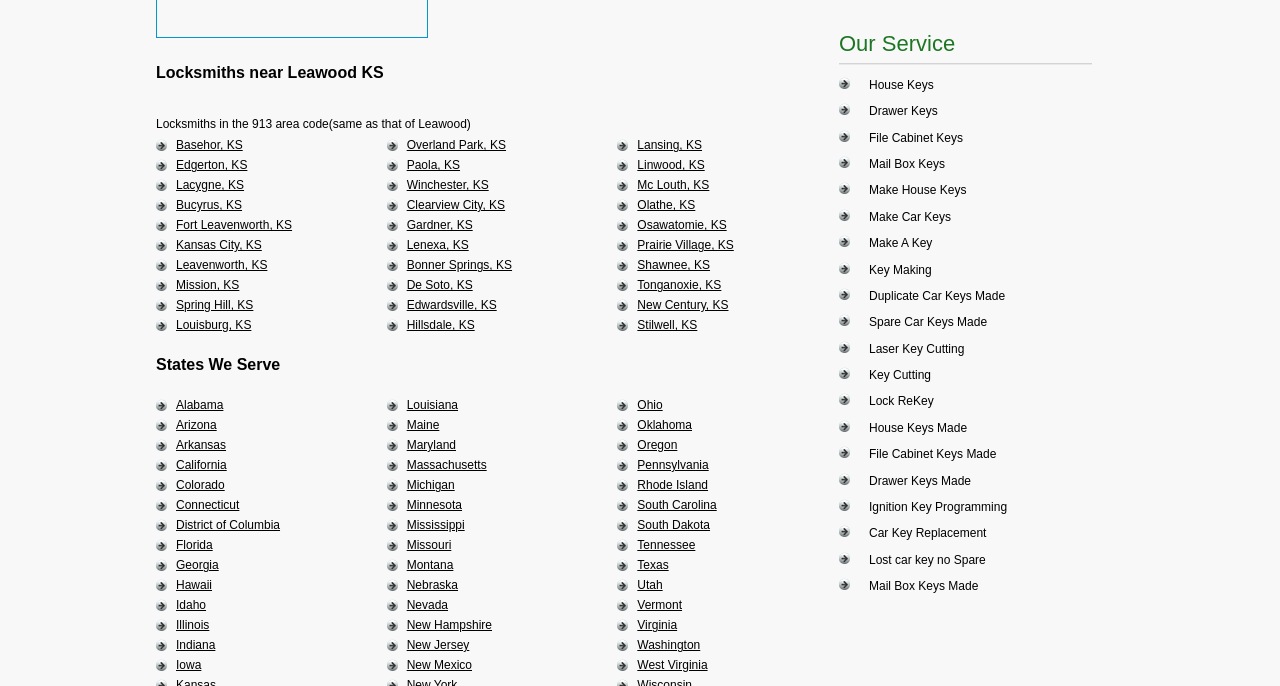What is the first state listed alphabetically?
Can you provide an in-depth and detailed response to the question?

By looking at the list of states, I found that the first state listed alphabetically is Alabama.